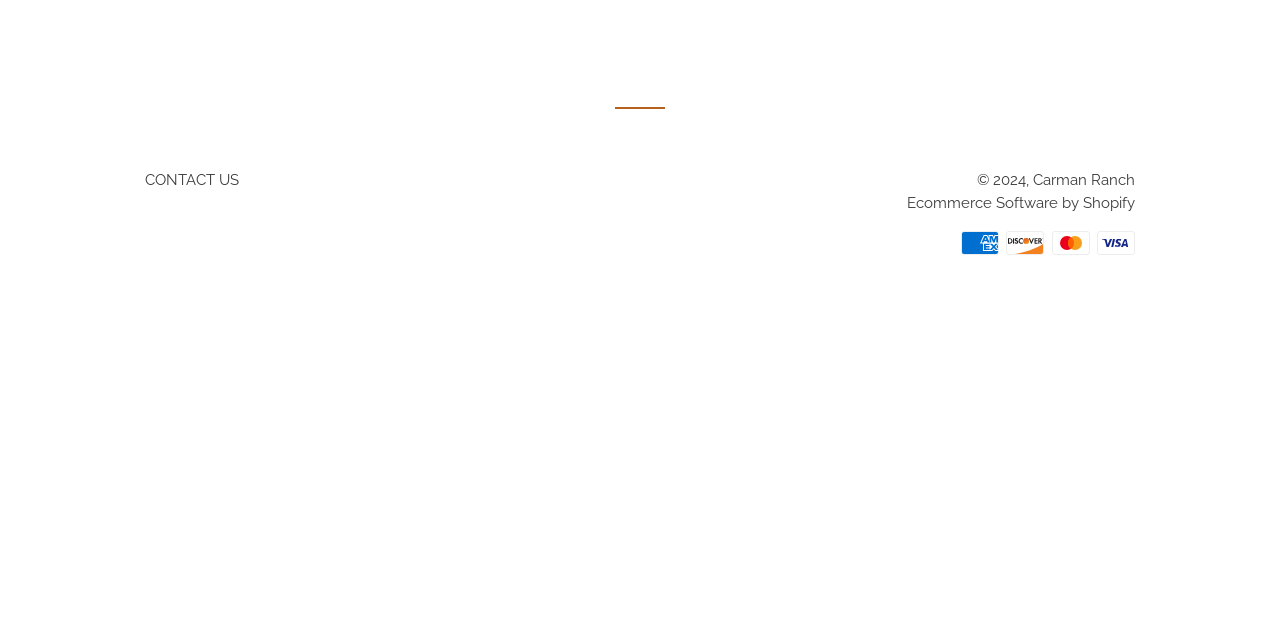Find and provide the bounding box coordinates for the UI element described with: "CONTACT US".

[0.113, 0.267, 0.187, 0.295]